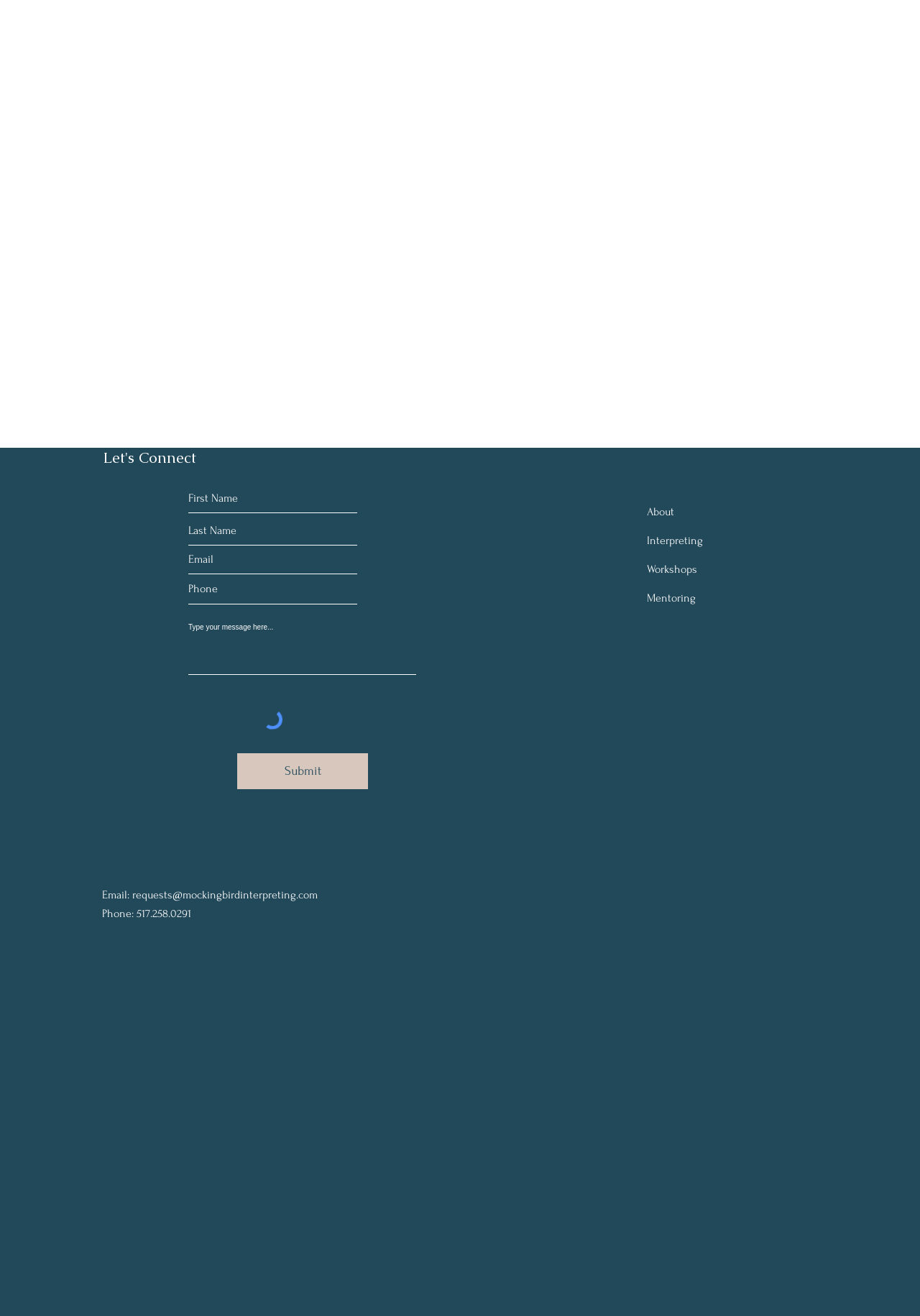Identify the bounding box coordinates of the clickable region required to complete the instruction: "Enter first name". The coordinates should be given as four float numbers within the range of 0 and 1, i.e., [left, top, right, bottom].

[0.205, 0.368, 0.388, 0.39]